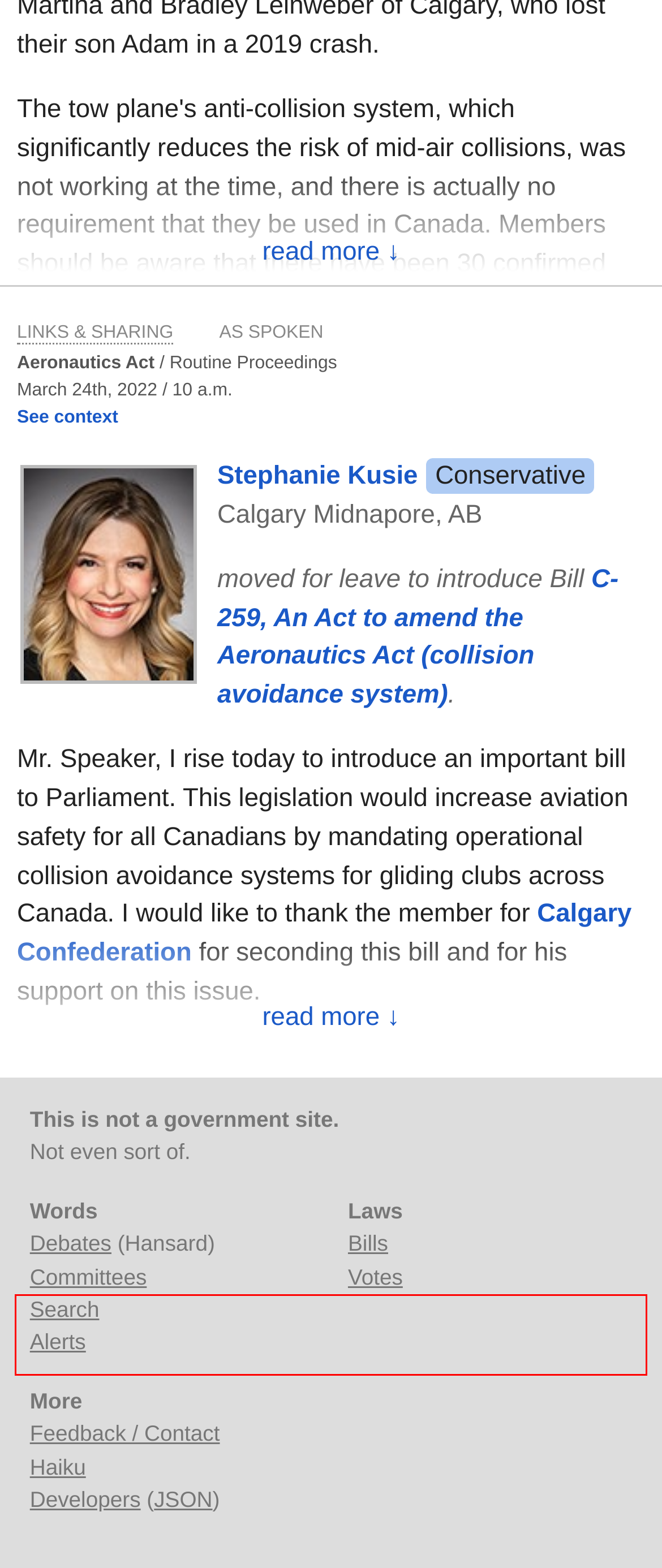Using the provided webpage screenshot, identify and read the text within the red rectangle bounding box.

This is an issue of safety for all of us, and I hope all parliamentarians will support this important initiative.